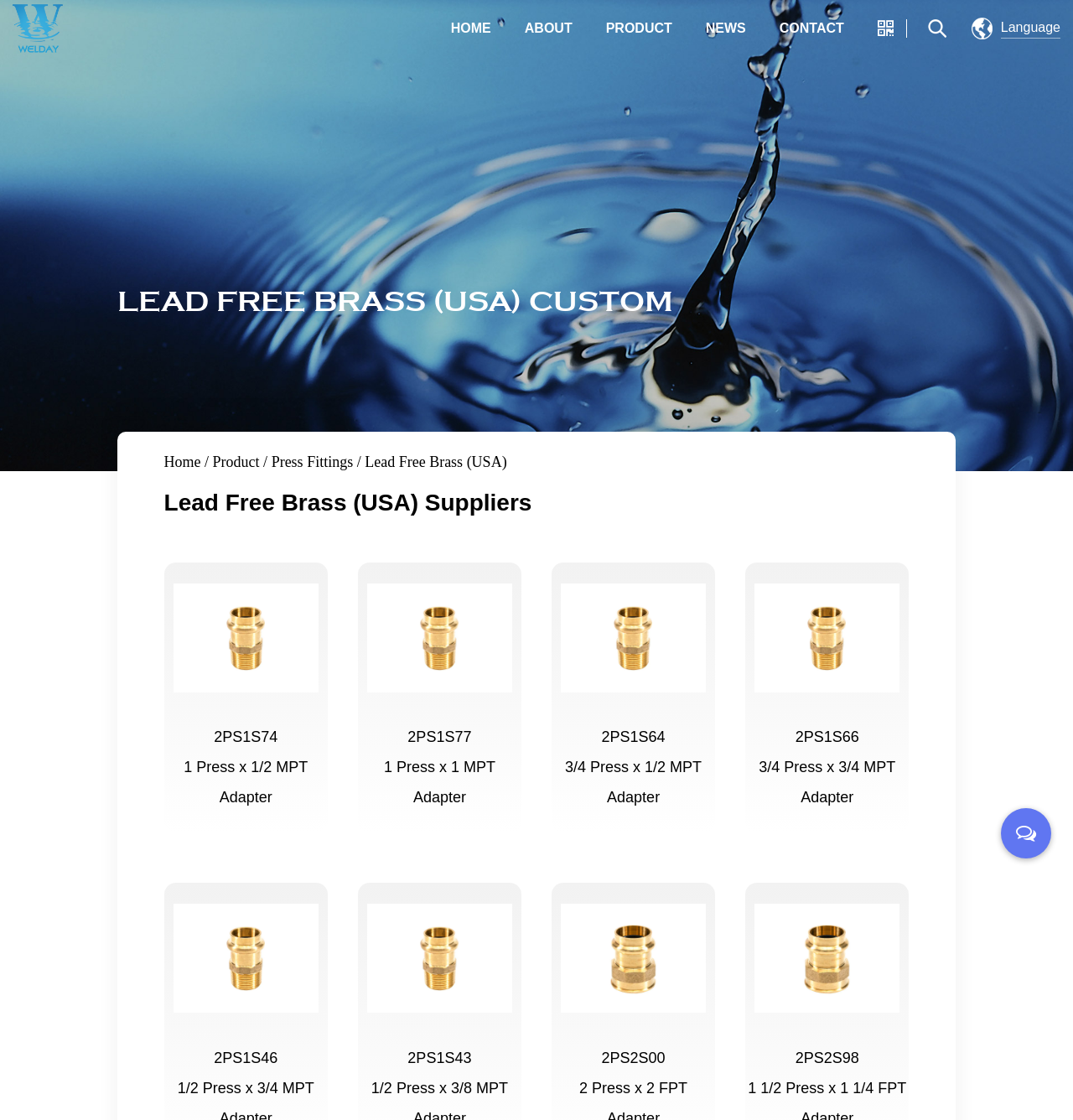Provide the text content of the webpage's main heading.

Lead Free Brass (USA) Suppliers